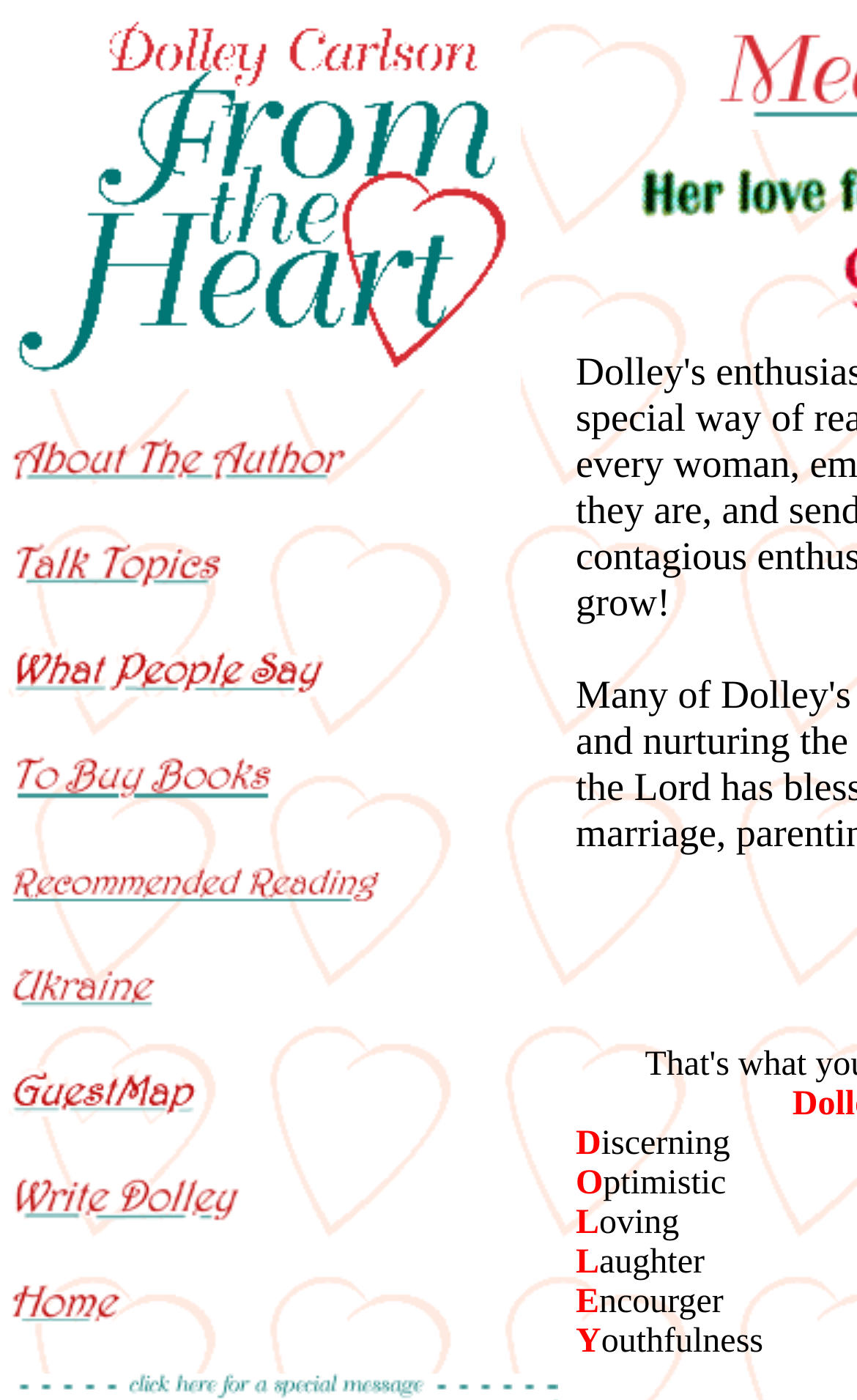Kindly determine the bounding box coordinates for the area that needs to be clicked to execute this instruction: "View the post 'Tips for finding a reliable babysitter this summer'".

None